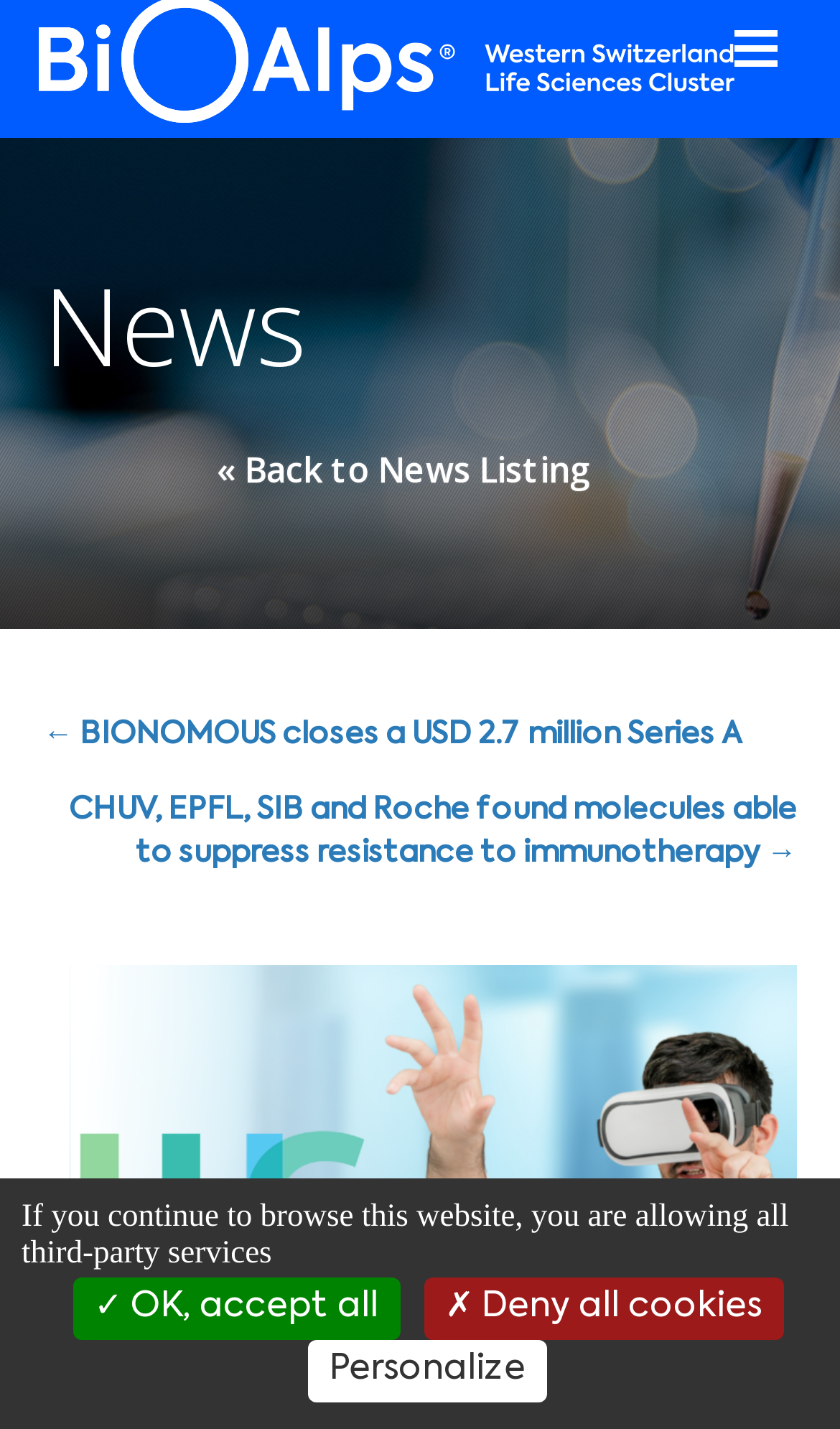How many navigation links are available?
Based on the content of the image, thoroughly explain and answer the question.

I counted the number of link elements under the navigation element 'Posts' with bounding box coordinates [0.051, 0.501, 0.949, 0.613], which are '← BIONOMOUS closes a USD 2.7 million Series A', 'CHUV, EPFL, SIB and Roche found molecules able to suppress resistance to immunotherapy →', and '« Back to News Listing'. Therefore, there are 3 navigation links available.